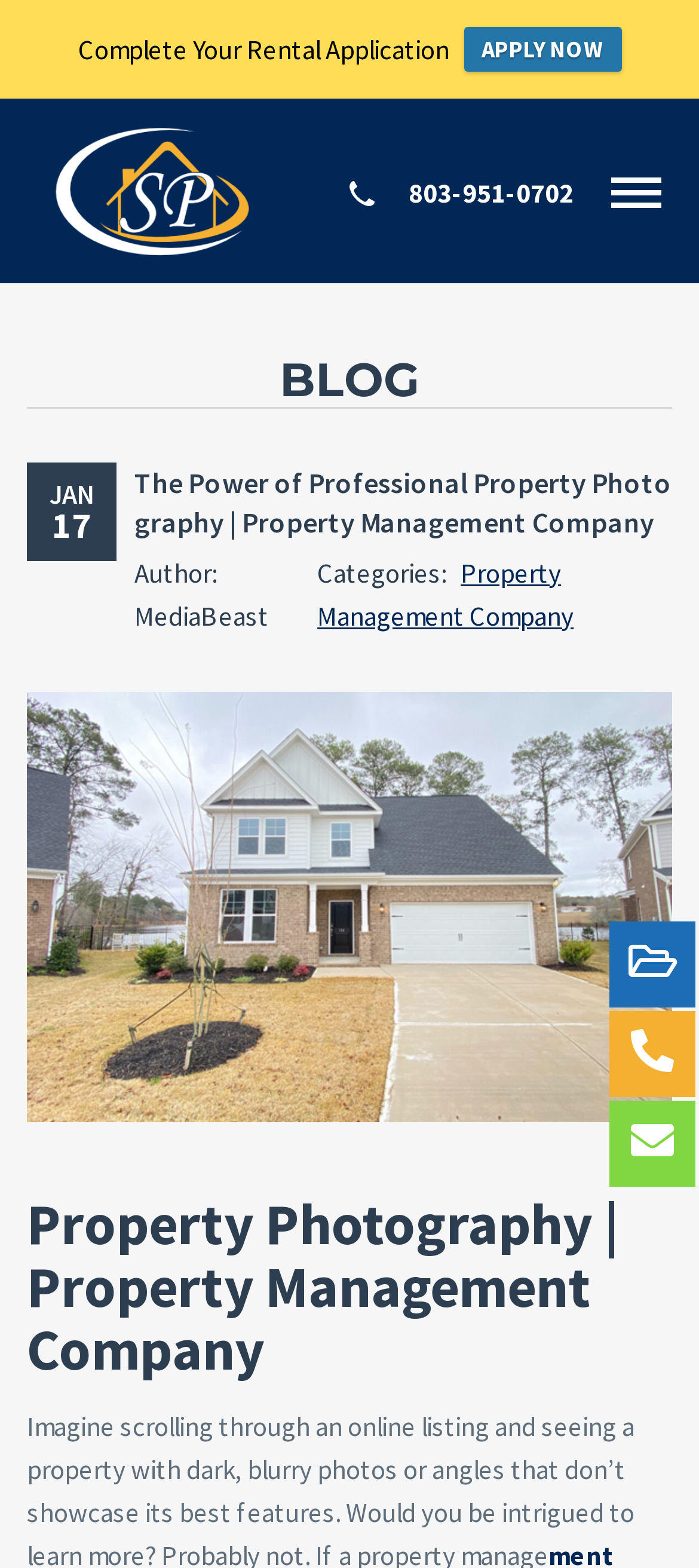What is the contact information provided?
Look at the image and respond with a one-word or short-phrase answer.

803-951-0702